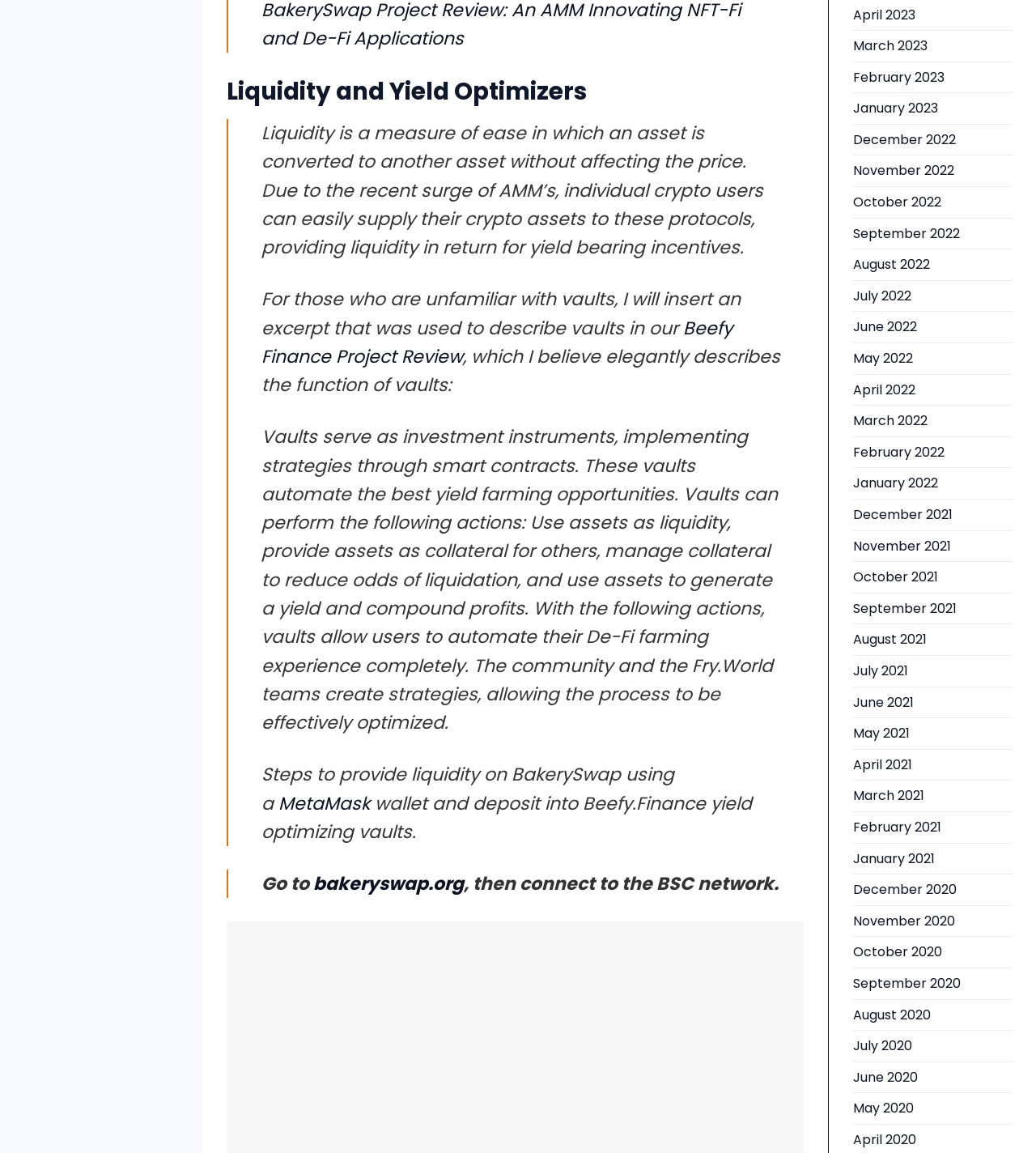What do vaults serve as?
Please provide a single word or phrase as your answer based on the image.

Investment instruments